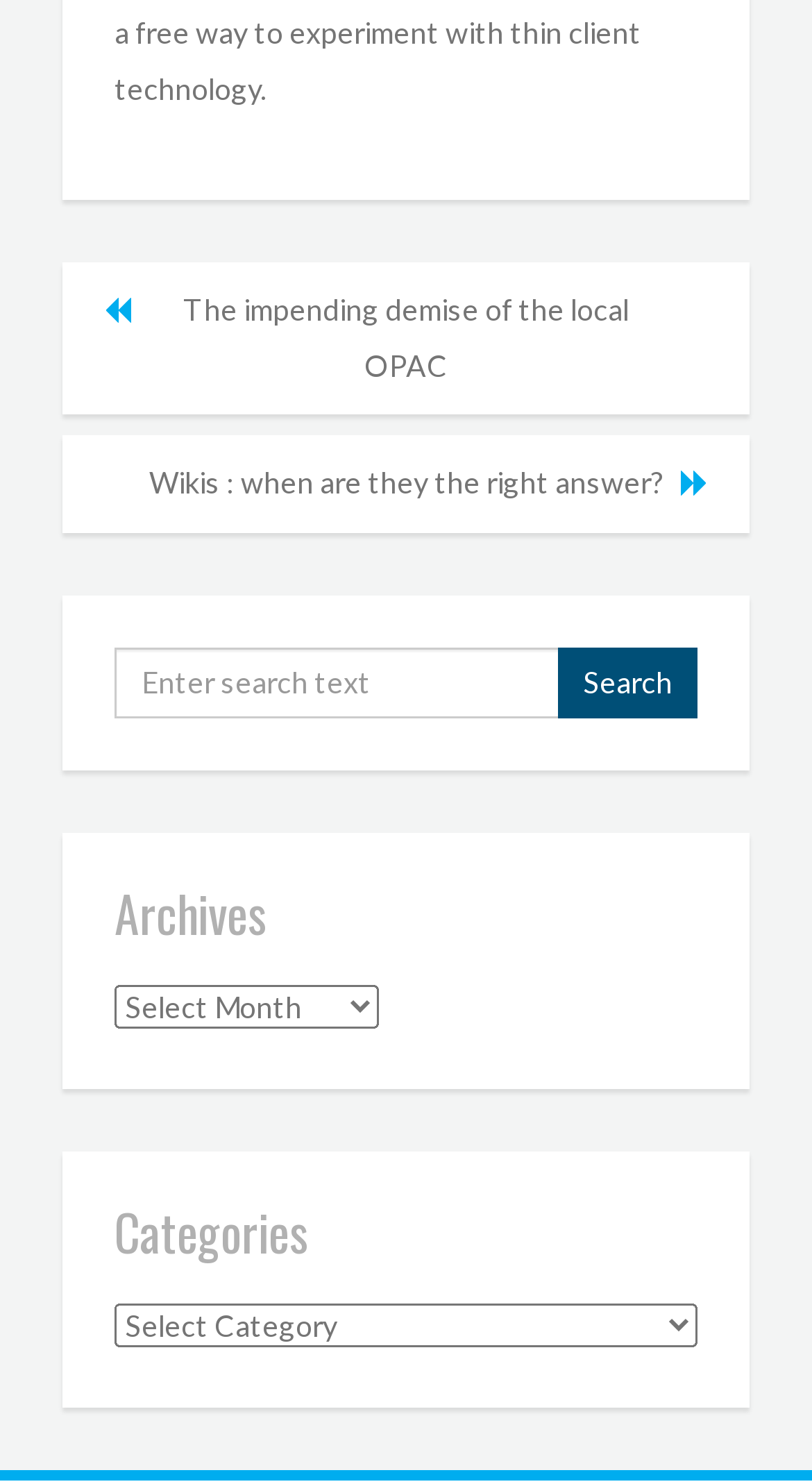From the element description value="Search", predict the bounding box coordinates of the UI element. The coordinates must be specified in the format (top-left x, top-left y, bottom-right x, bottom-right y) and should be within the 0 to 1 range.

[0.687, 0.436, 0.859, 0.484]